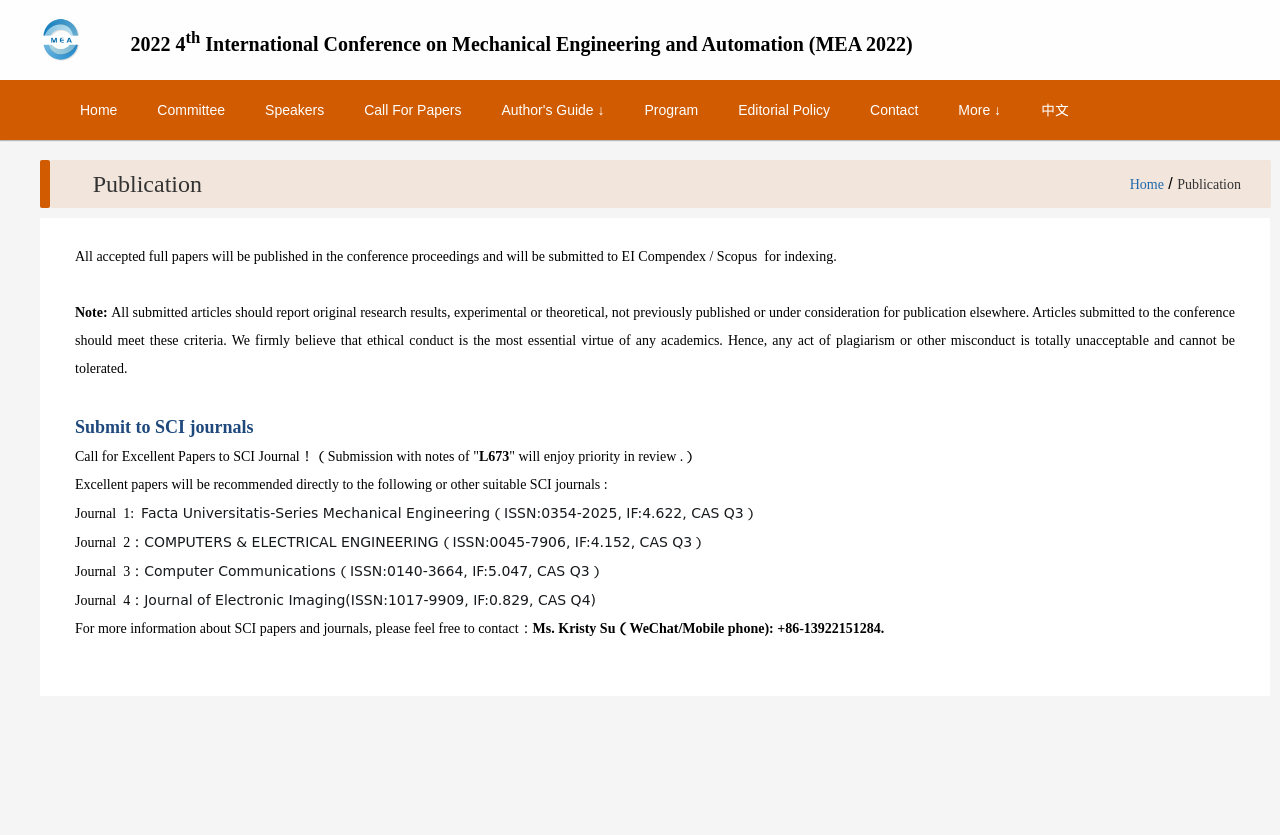Find the bounding box coordinates of the area to click in order to follow the instruction: "Click the 'Home' link".

[0.047, 0.096, 0.107, 0.168]